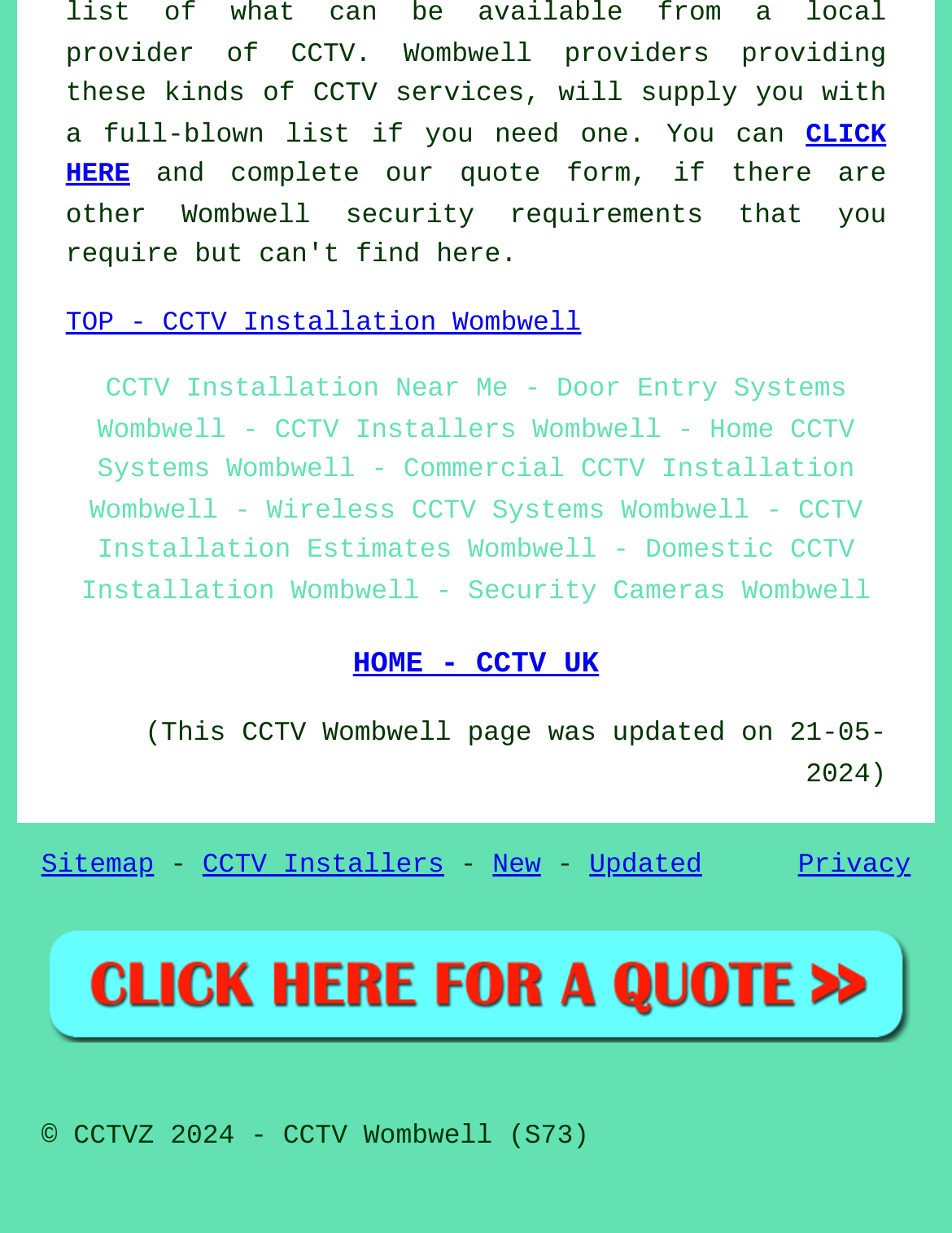What is the main topic of this webpage?
Based on the screenshot, respond with a single word or phrase.

CCTV Installation